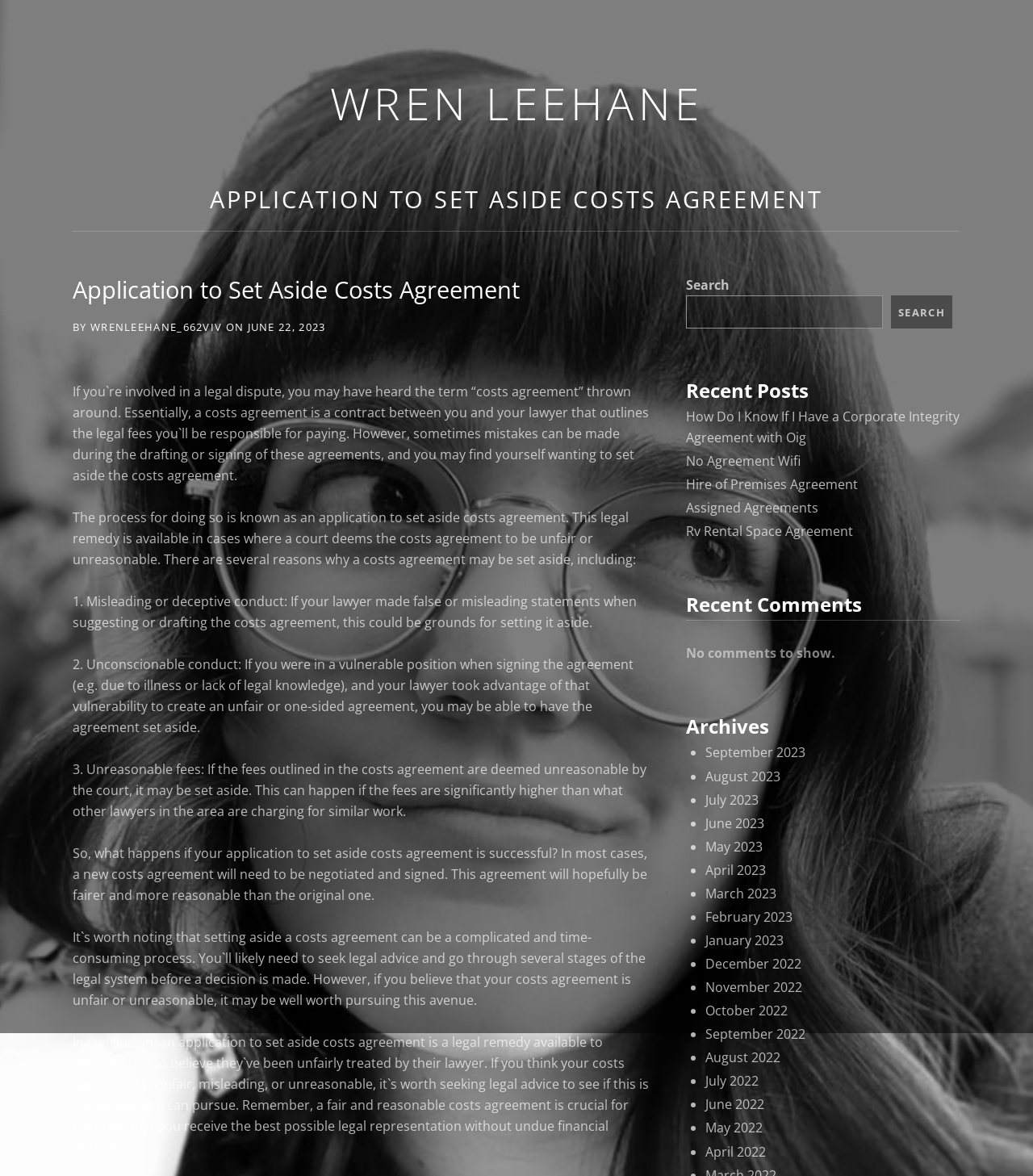Give a one-word or short-phrase answer to the following question: 
How many recent posts are listed on the webpage?

5